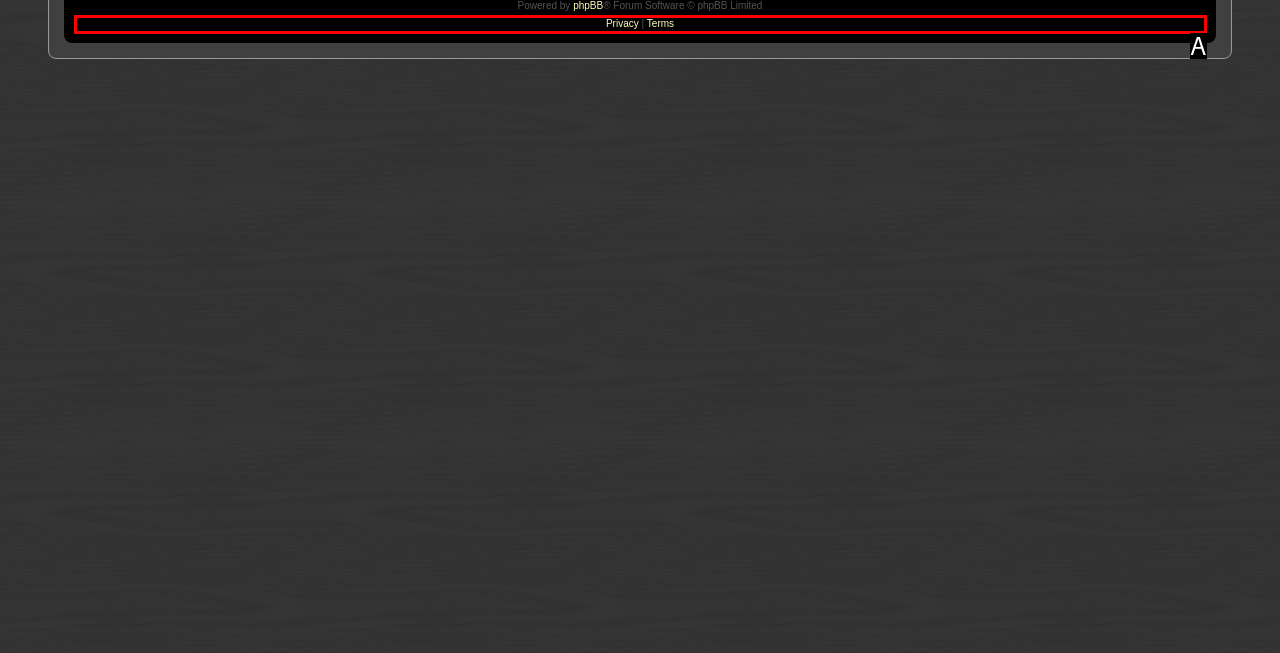Match the following description to a UI element: Privacy | Terms
Provide the letter of the matching option directly.

A